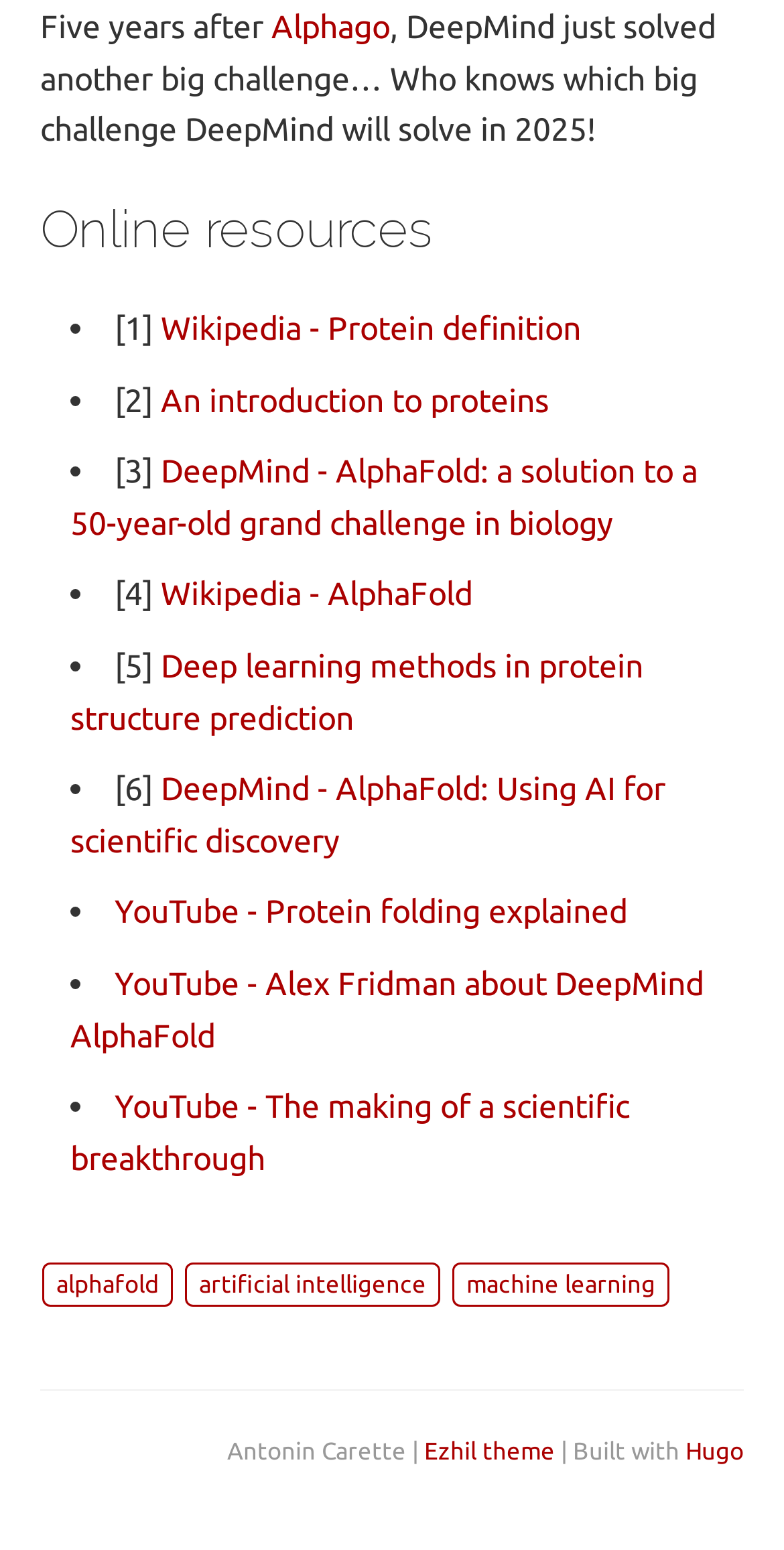Determine the bounding box coordinates for the area that should be clicked to carry out the following instruction: "Explore the use of artificial intelligence".

[0.236, 0.815, 0.562, 0.844]